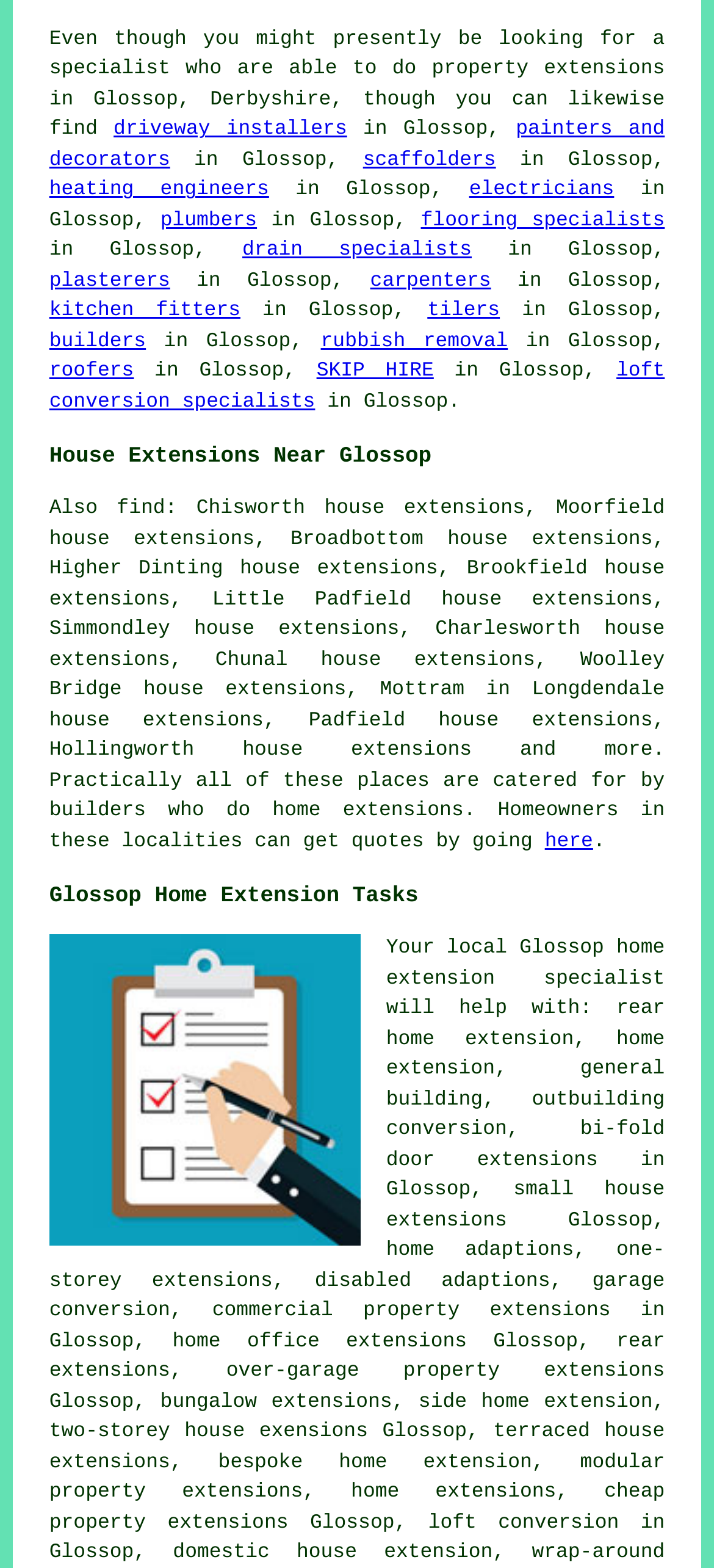Please specify the bounding box coordinates of the region to click in order to perform the following instruction: "View group news".

None